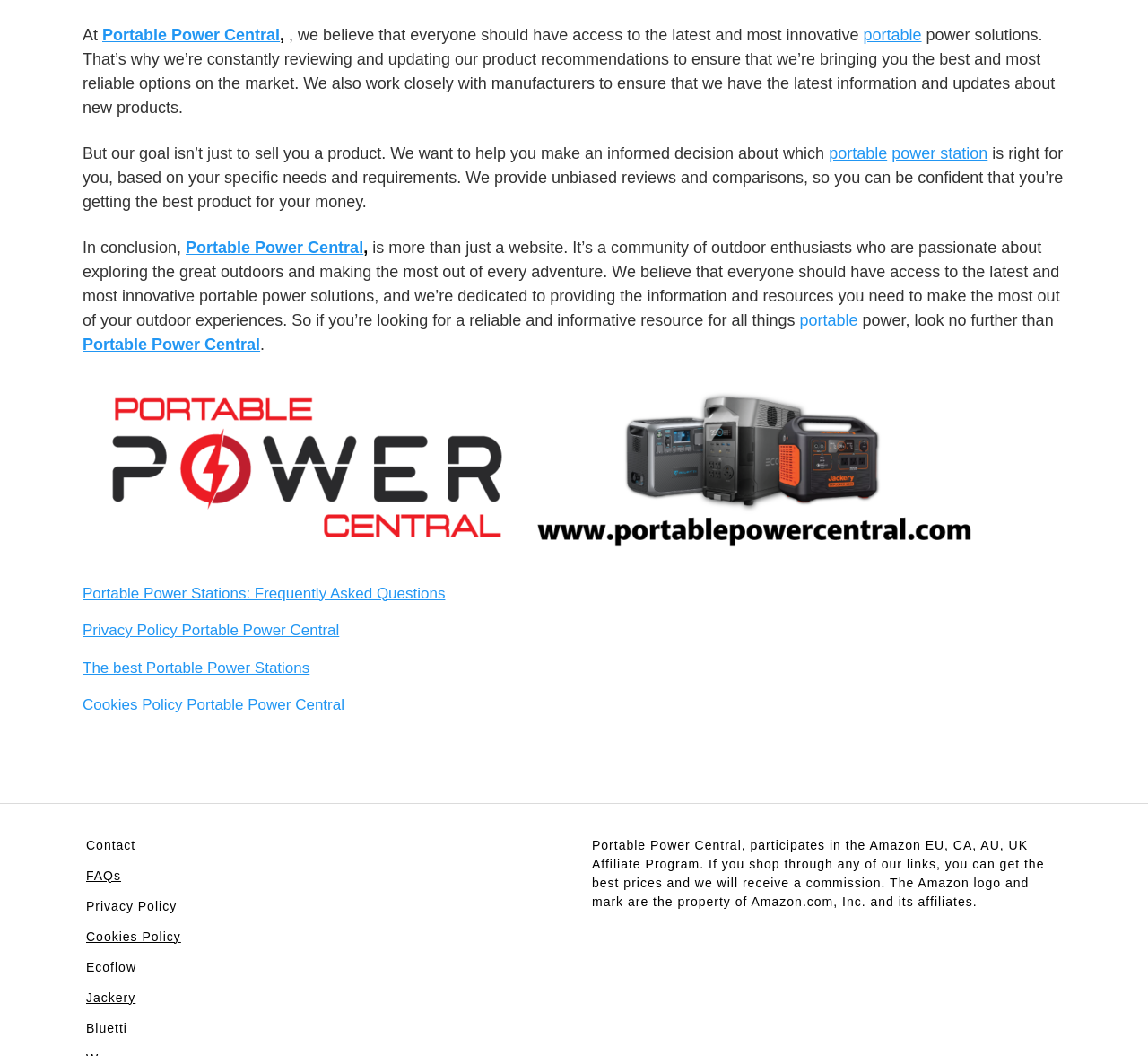Identify the bounding box coordinates of the region I need to click to complete this instruction: "Click on Portable Power Central".

[0.089, 0.024, 0.244, 0.041]